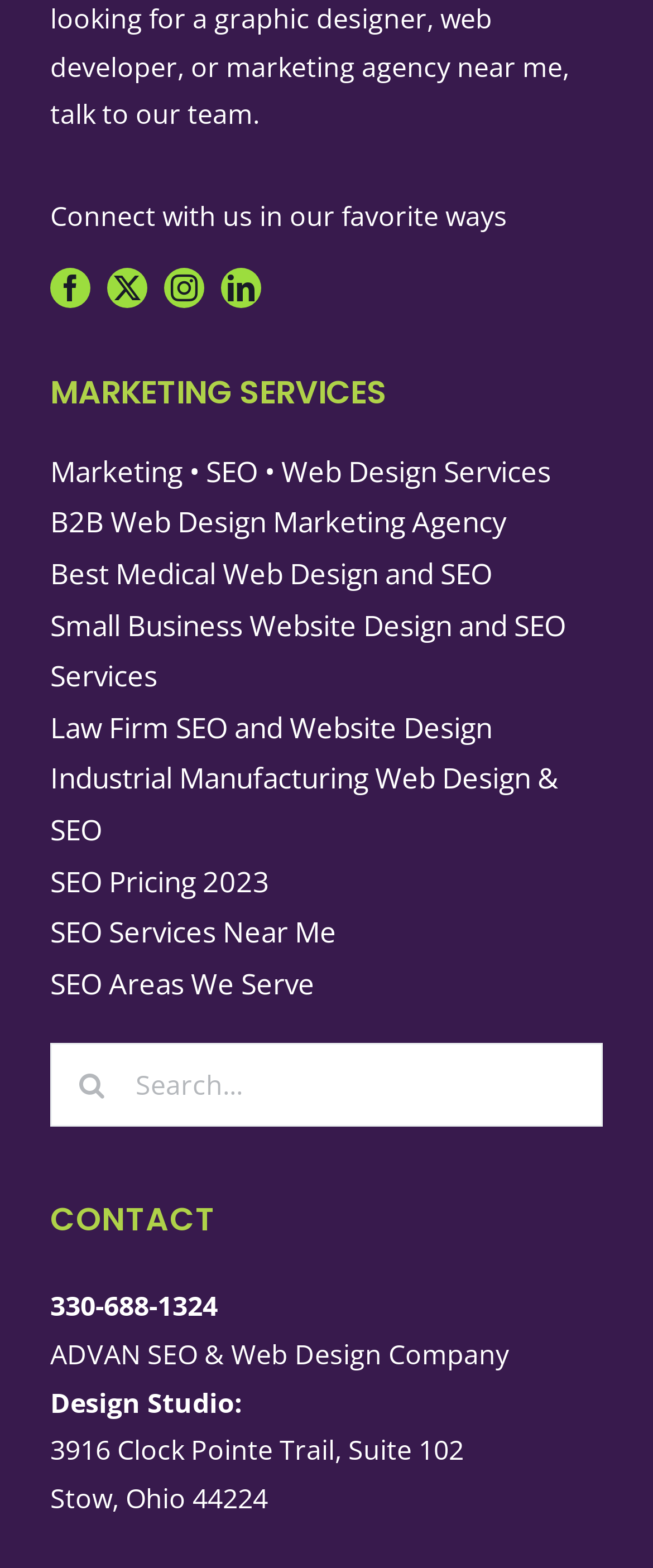Kindly provide the bounding box coordinates of the section you need to click on to fulfill the given instruction: "Call 330-688-1324".

[0.077, 0.821, 0.333, 0.844]